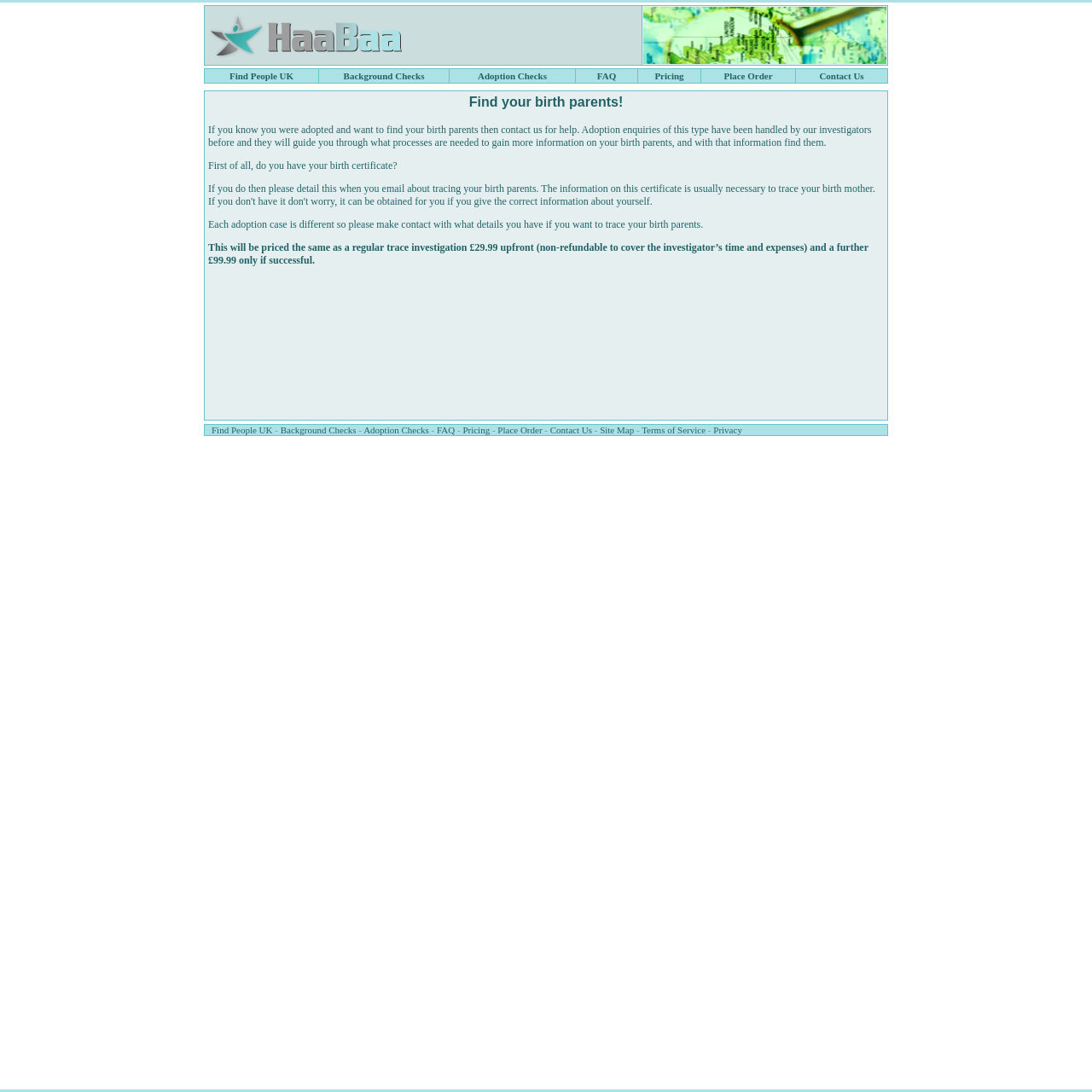What is the purpose of the links at the bottom of the webpage?
Provide a fully detailed and comprehensive answer to the question.

The links at the bottom of the webpage appear to be navigation links, allowing users to access different sections of the website, such as FAQ, Pricing, and Contact Us. These links are likely intended to provide easy access to important information and services on the website.